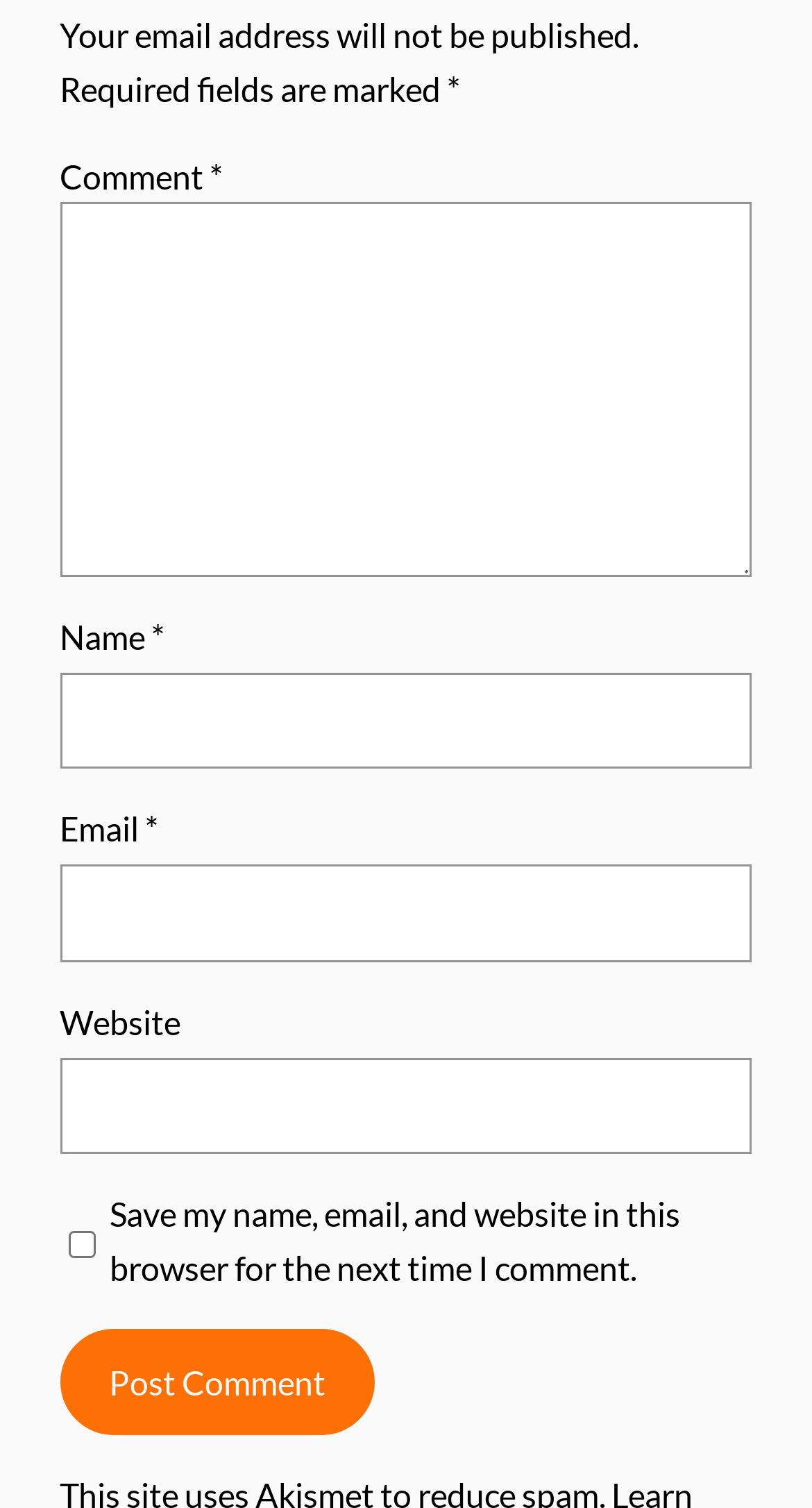Find the bounding box of the element with the following description: "parent_node: Email * aria-describedby="email-notes" name="email"". The coordinates must be four float numbers between 0 and 1, formatted as [left, top, right, bottom].

[0.074, 0.573, 0.926, 0.638]